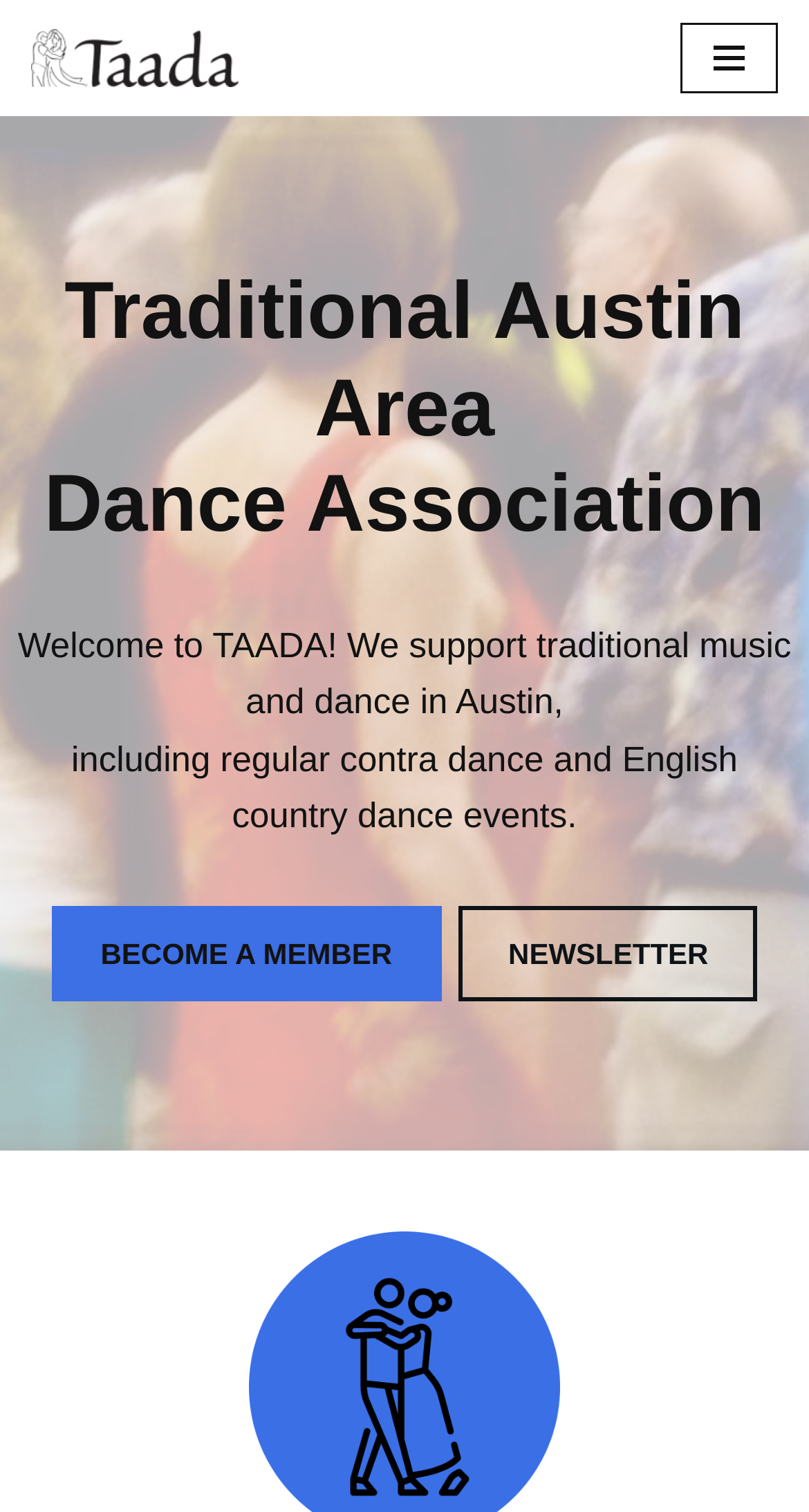Extract the primary headline from the webpage and present its text.

Traditional Austin Area
Dance Association